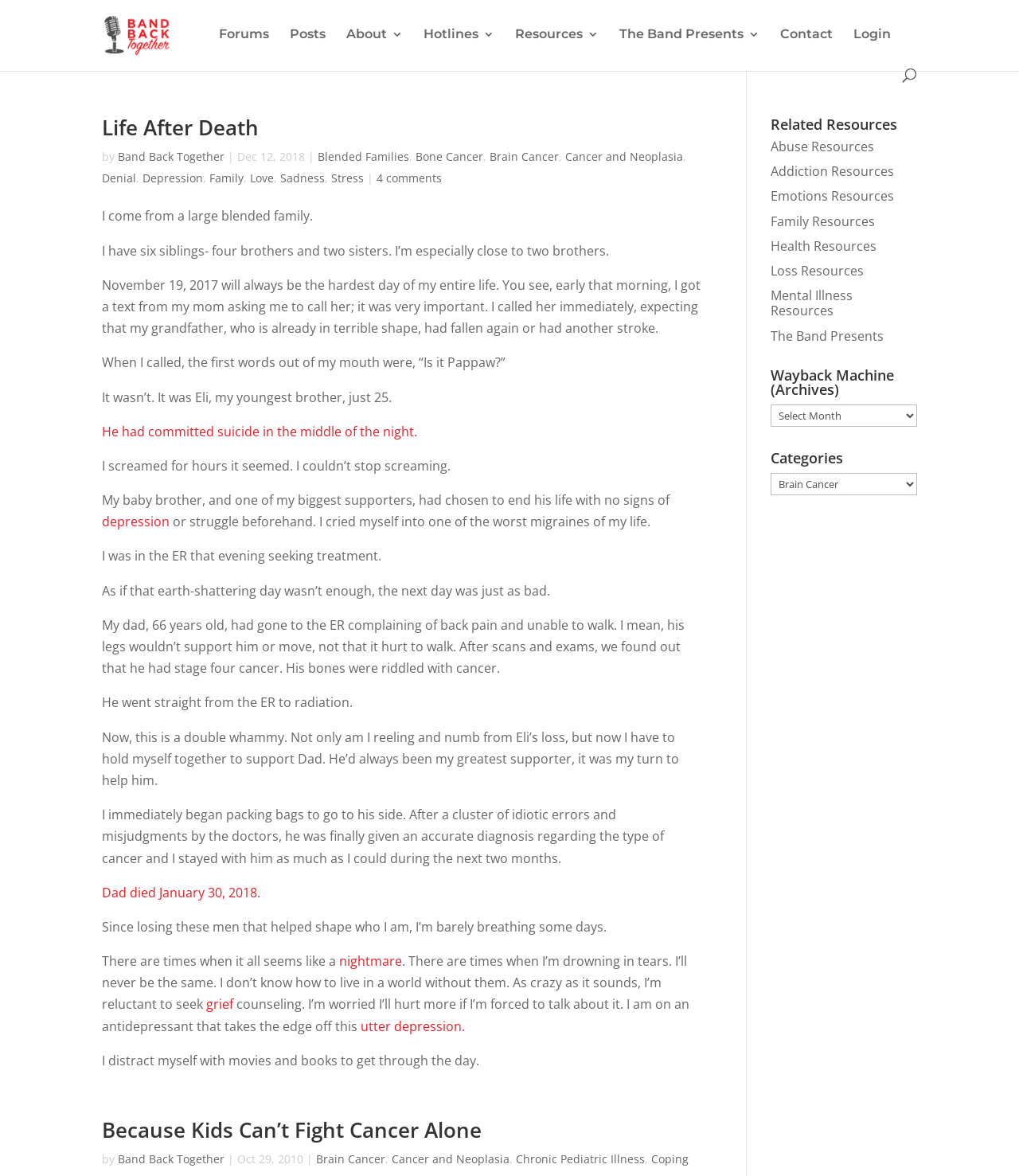Identify the coordinates of the bounding box for the element described below: "Sadness". Return the coordinates as four float numbers between 0 and 1: [left, top, right, bottom].

[0.275, 0.145, 0.319, 0.158]